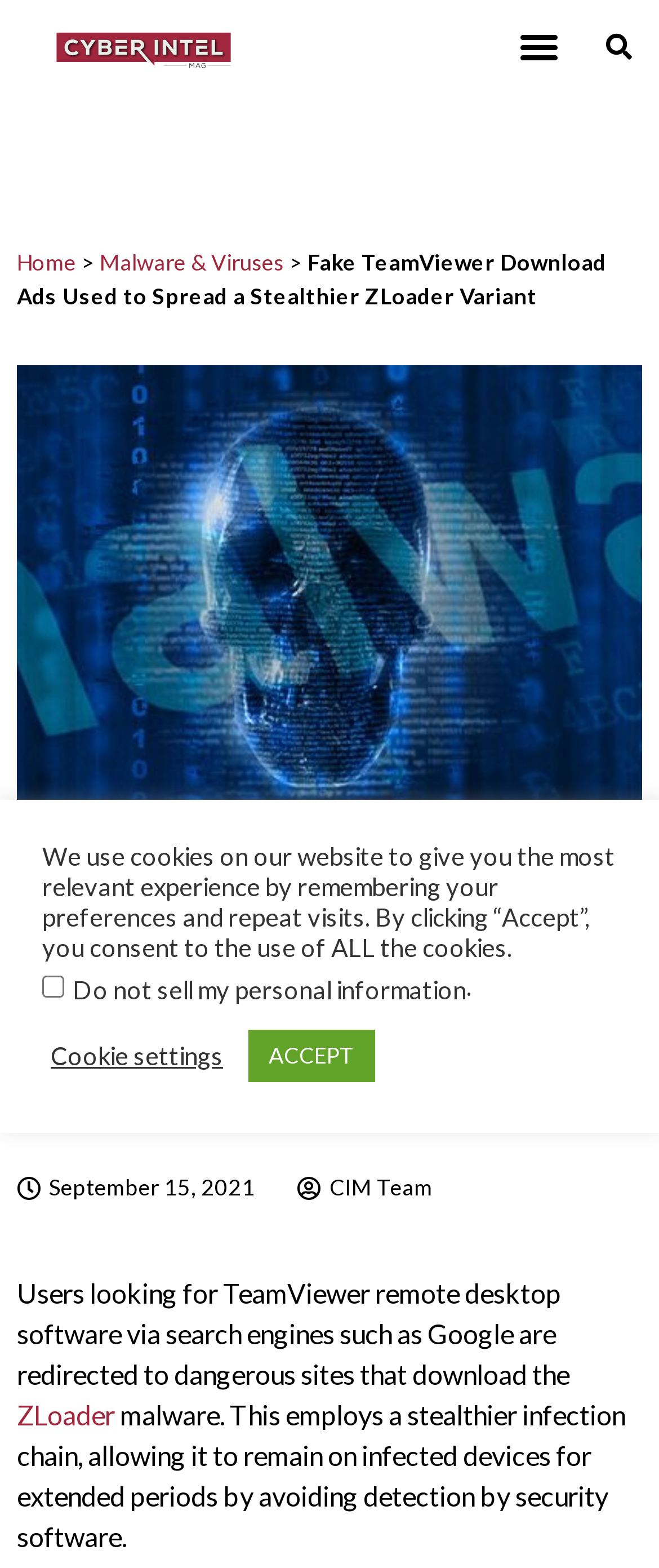Offer a thorough description of the webpage.

The webpage appears to be an article from Cyberintel Magazine, with a focus on a specific cybersecurity threat. At the top left of the page, there is a link to the "Home" section, followed by a ">" symbol and a link to "Malware & Viruses". Below this, there is a large heading that reads "Fake TeamViewer Download Ads Used to Spread a Stealthier ZLoader Variant", which is also accompanied by an image with the same title.

The main content of the article begins below the image, with a paragraph of text that explains how users searching for TeamViewer remote desktop software are being redirected to dangerous sites that download the ZLoader malware. This text is followed by a link to "ZLoader" and another paragraph that provides more details about the malware's infection chain.

To the right of the main content, there is a search bar and a button labeled "Menu Toggle". At the bottom of the page, there is a section related to cookies, with a message explaining how the website uses cookies and a checkbox to opt-out of selling personal information. There are also two buttons, "Cookie settings" and "ACCEPT", which allow users to customize their cookie preferences.

Overall, the webpage is focused on providing information about a specific cybersecurity threat, with a clear and concise layout that makes it easy to read and understand.